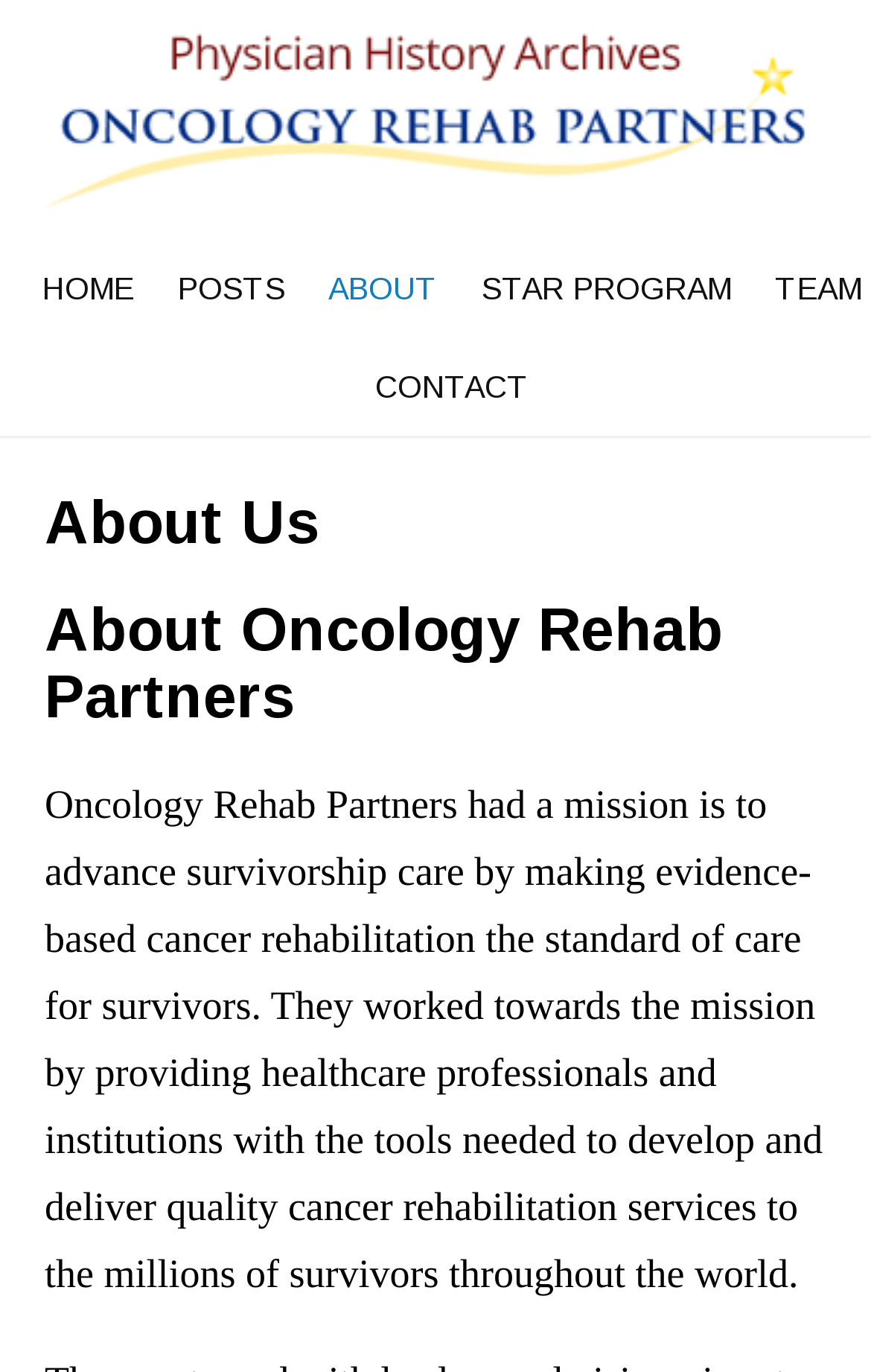Create a detailed summary of the webpage's content and design.

The webpage is about Oncology Rehab Partners, an organization focused on advancing survivorship care through evidence-based cancer rehabilitation. At the top of the page, there is a logo image and a link to the organization's information. 

Below the logo, there is a navigation menu with six links: HOME, POSTS, ABOUT, STAR PROGRAM, TEAM, and CONTACT. The links are arranged horizontally, with HOME on the left and CONTACT on the right.

Further down the page, there is a section with two headings: "About Us" and "About Oncology Rehab Partners". Below these headings, there is a paragraph of text that describes the organization's mission to advance survivorship care by providing healthcare professionals and institutions with the tools needed to develop and deliver quality cancer rehabilitation services to millions of survivors worldwide.